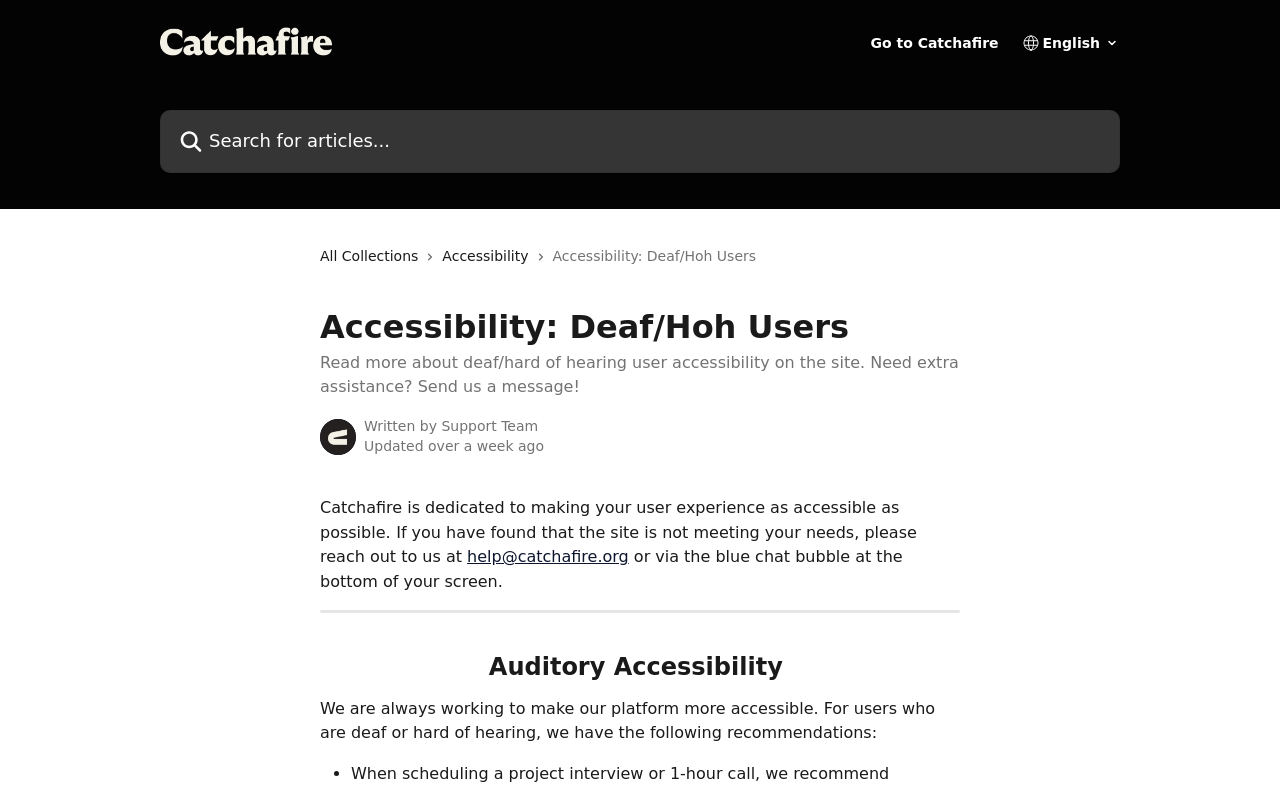How can users contact the support team?
Using the image, elaborate on the answer with as much detail as possible.

The webpage provides two ways for users to contact the support team: by sending an email to 'help@catchafire.org' or by using the blue chat bubble at the bottom of the screen, as mentioned in the static text 'or via the blue chat bubble at the bottom of your screen'.